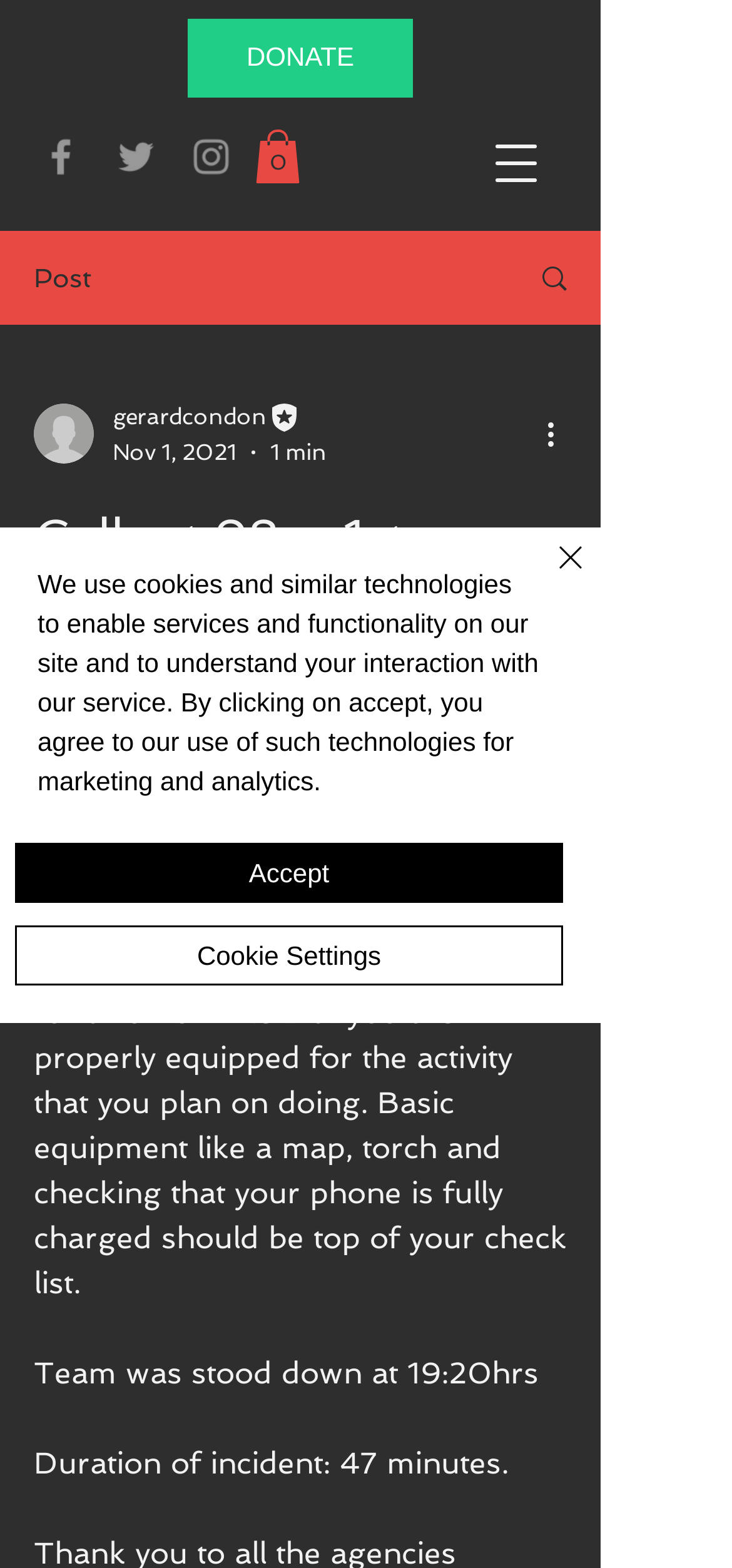Pinpoint the bounding box coordinates of the element that must be clicked to accomplish the following instruction: "Email". The coordinates should be in the format of four float numbers between 0 and 1, i.e., [left, top, right, bottom].

[0.0, 0.596, 0.274, 0.652]